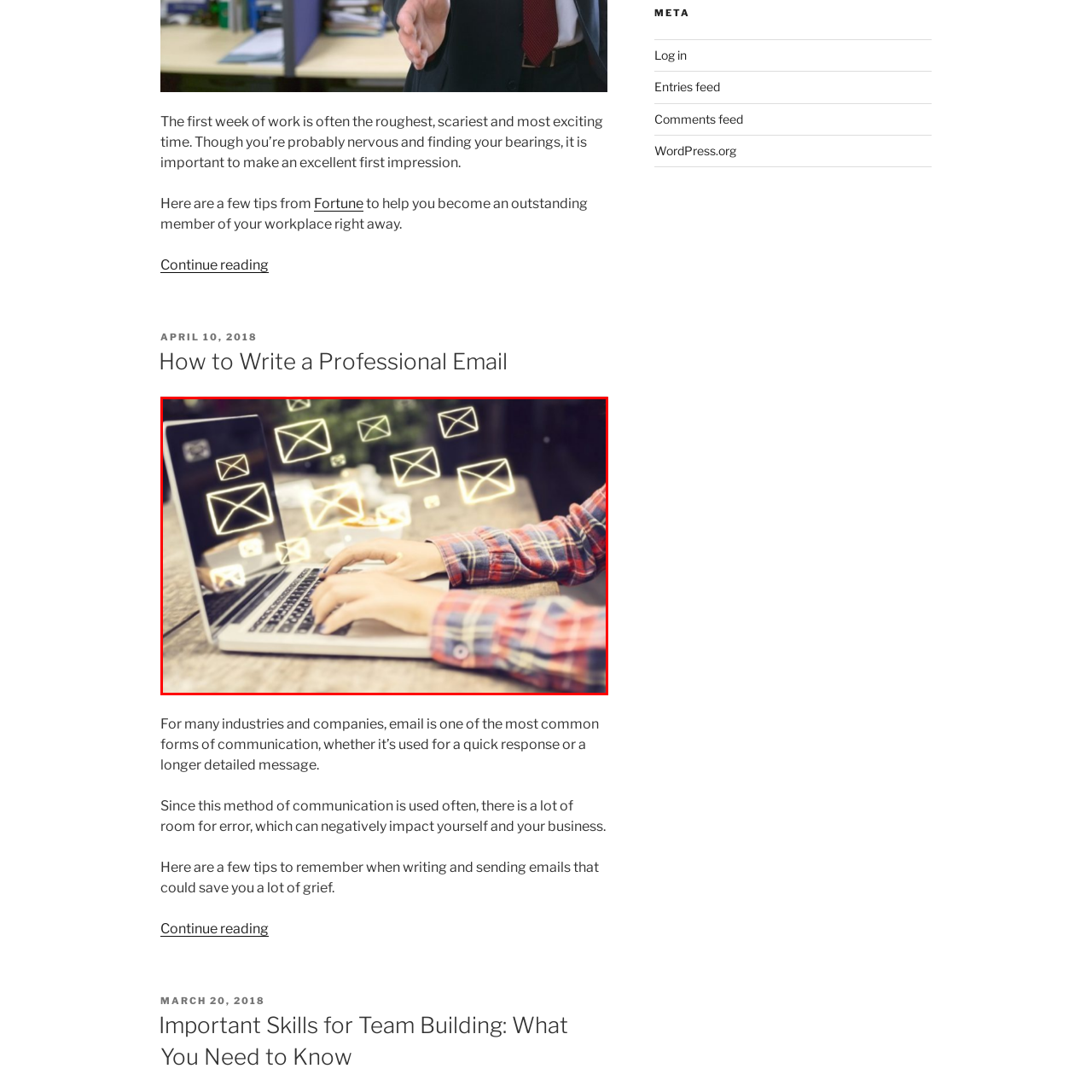What is the topic of the accompanying article?
Examine the image highlighted by the red bounding box and answer briefly with one word or a short phrase.

How to Write a Professional Email